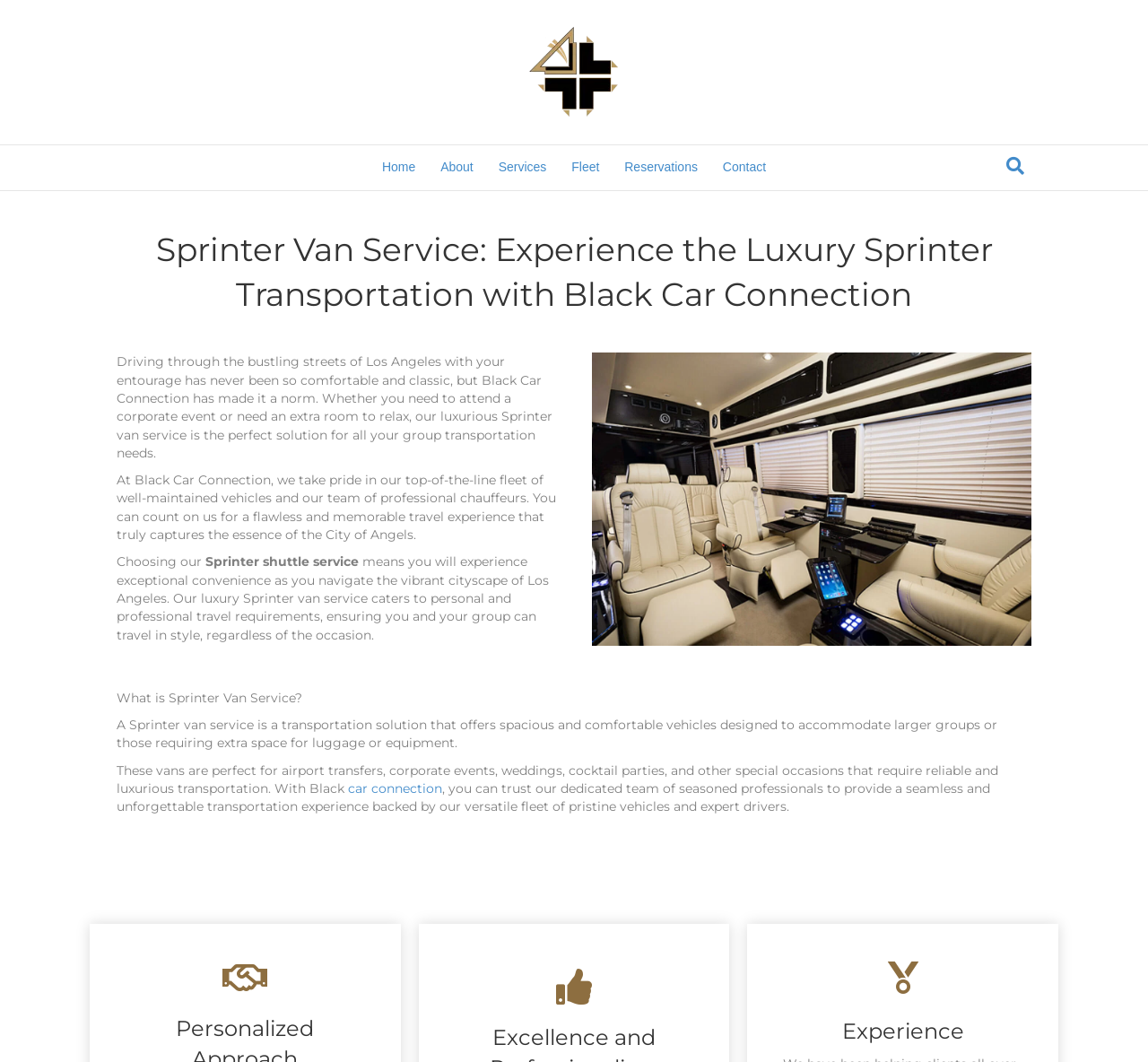Please give a concise answer to this question using a single word or phrase: 
What type of transportation service is offered?

Sprinter Van Service